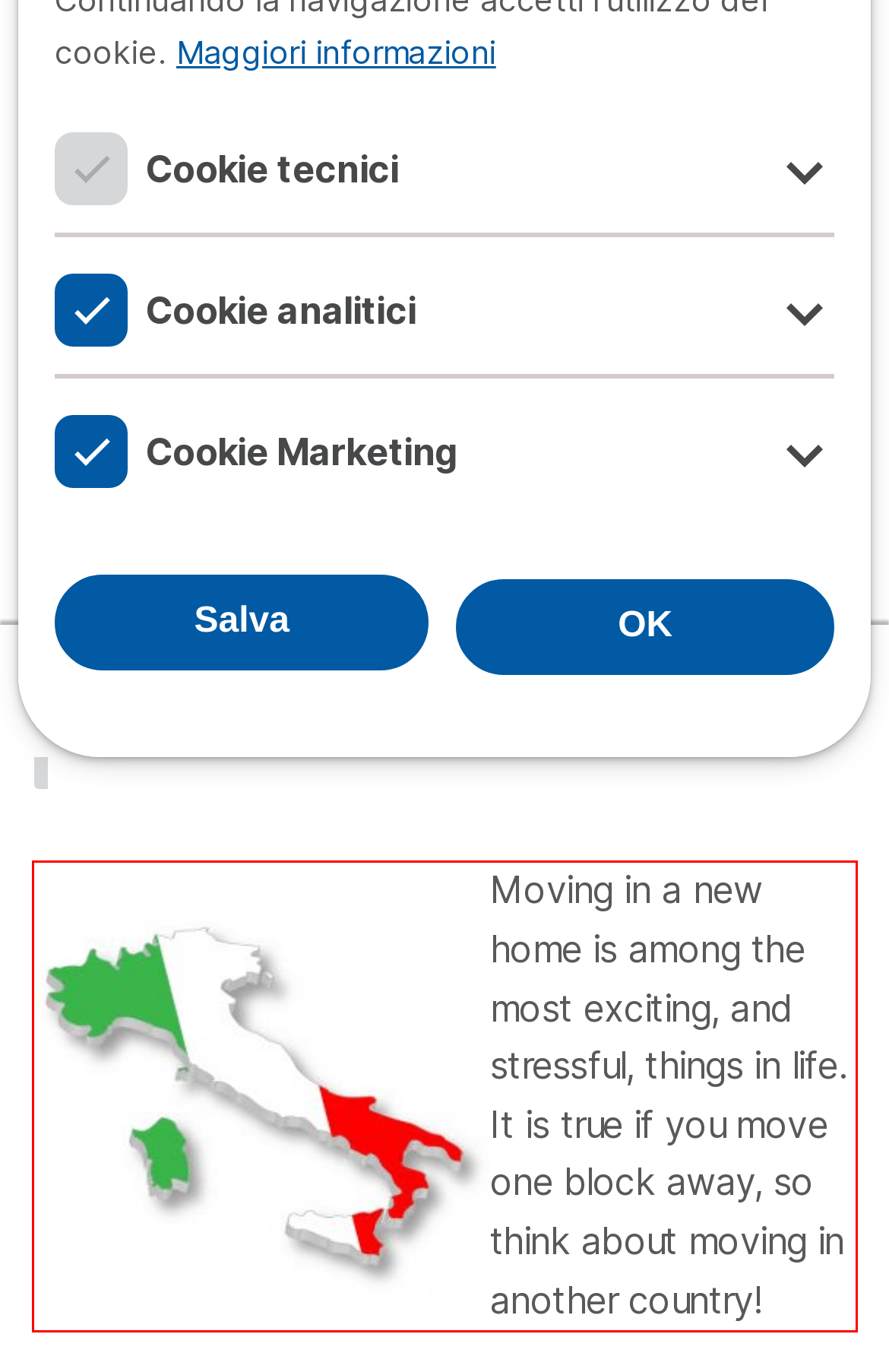Please recognize and transcribe the text located inside the red bounding box in the webpage image.

Moving in a new home is among the most exciting, and stressful, things in life. It is true if you move one block away, so think about moving in another country!